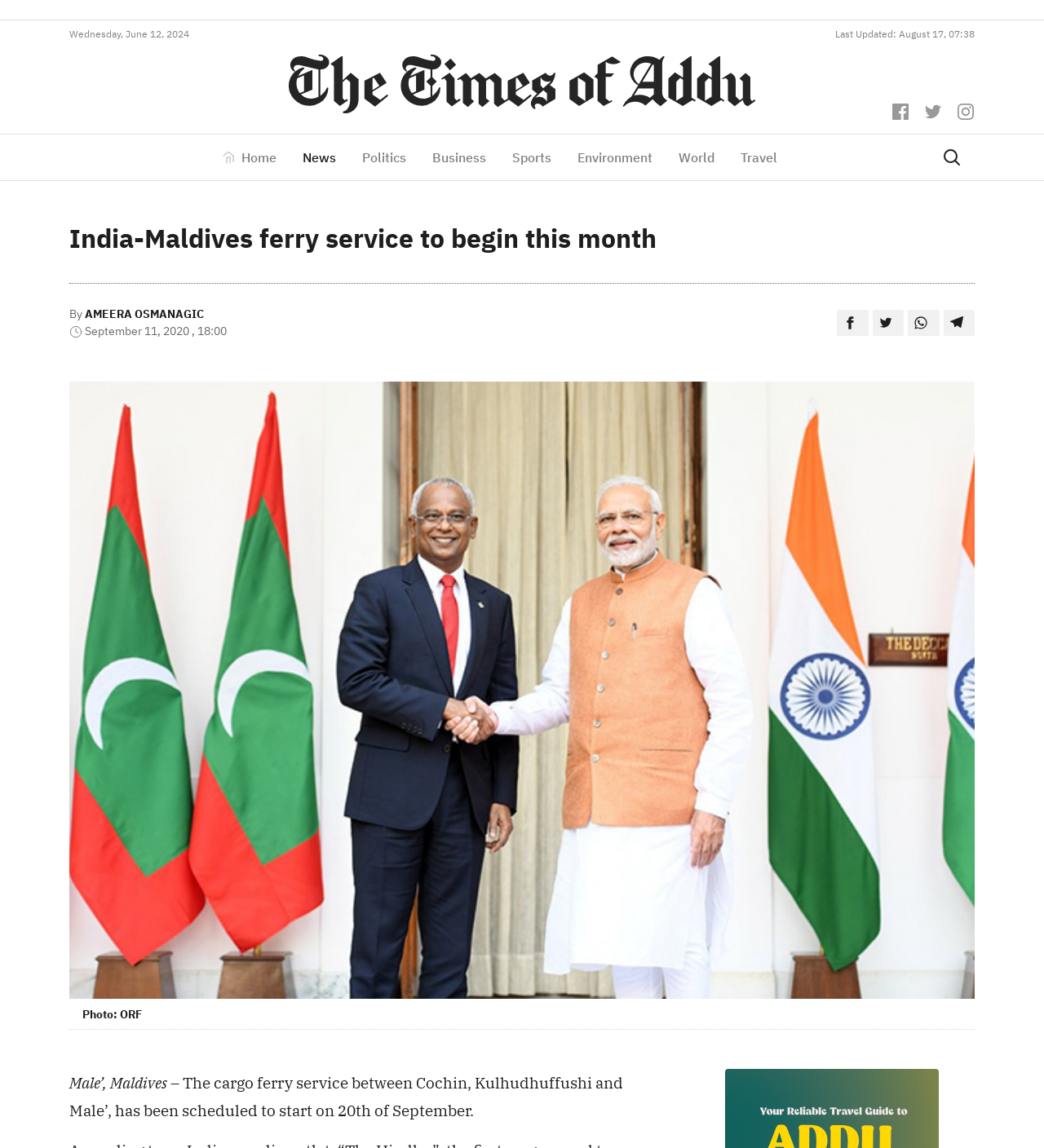Locate the bounding box coordinates of the element that needs to be clicked to carry out the instruction: "Check the latest update time". The coordinates should be given as four float numbers ranging from 0 to 1, i.e., [left, top, right, bottom].

[0.8, 0.024, 0.934, 0.035]